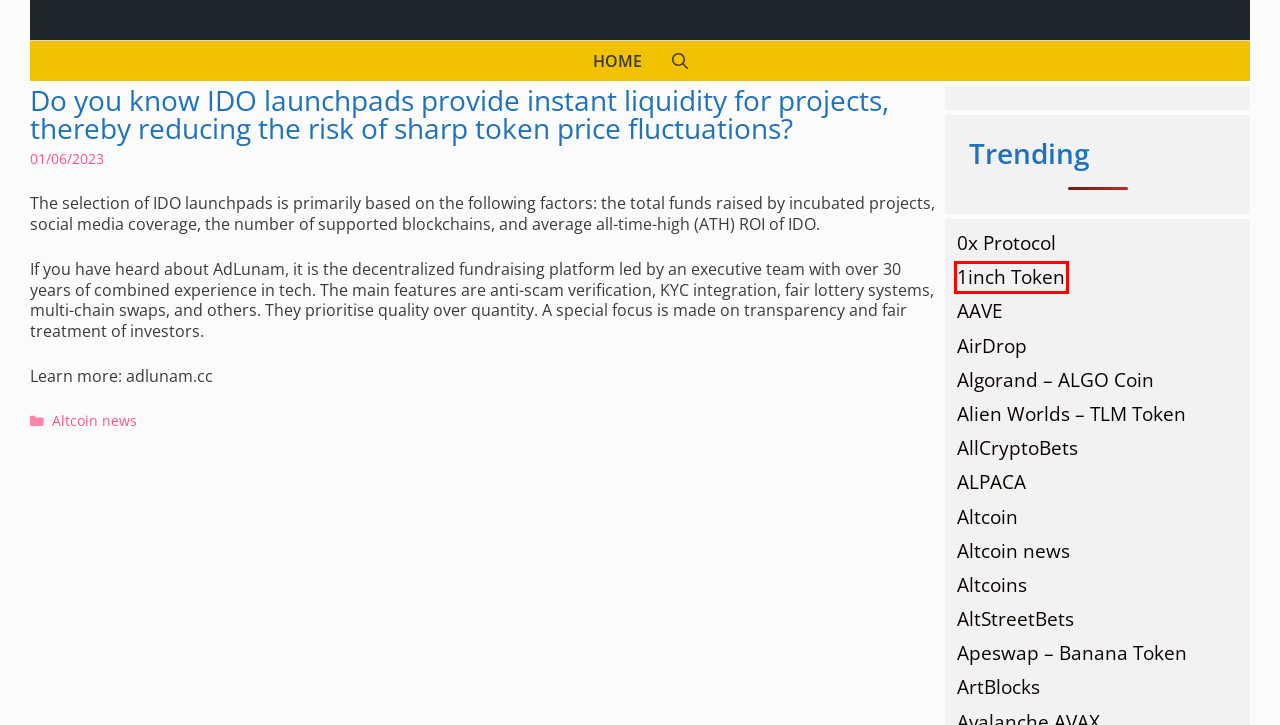Examine the screenshot of the webpage, which has a red bounding box around a UI element. Select the webpage description that best fits the new webpage after the element inside the red bounding box is clicked. Here are the choices:
A. AllCryptoBets » CoinMarketDot
B. Altcoin news » CoinMarketDot
C. ALPACA » CoinMarketDot
D. 1inch Token » CoinMarketDot
E. AAVE » CoinMarketDot
F. AirDrop » CoinMarketDot
G. Alien Worlds – TLM Token » CoinMarketDot
H. ArtBlocks » CoinMarketDot

D